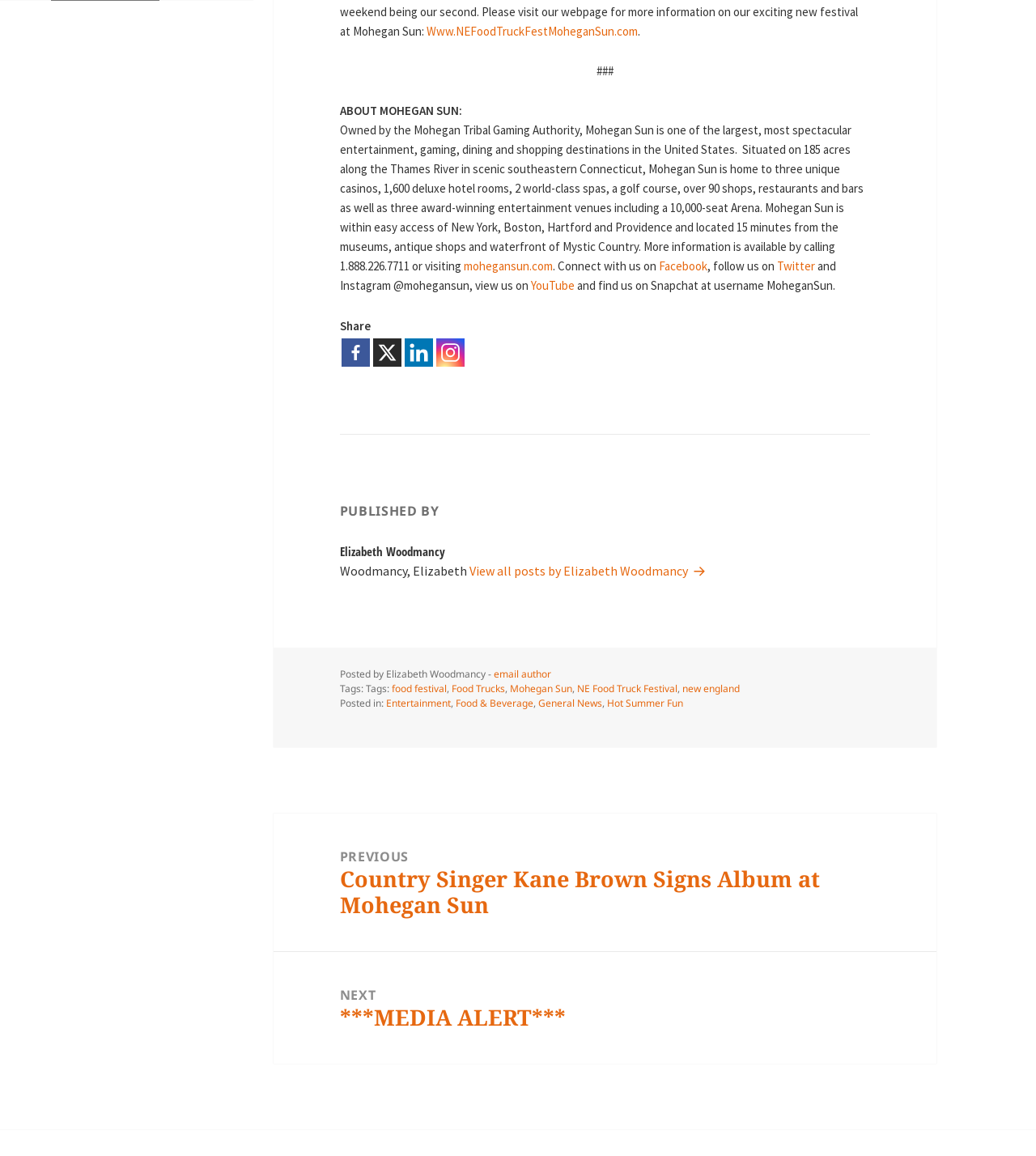What is the author of the post?
Using the details shown in the screenshot, provide a comprehensive answer to the question.

The webpage indicates that the post is published by Elizabeth Woodmancy, and there is a link to view all posts by Elizabeth Woodmancy.